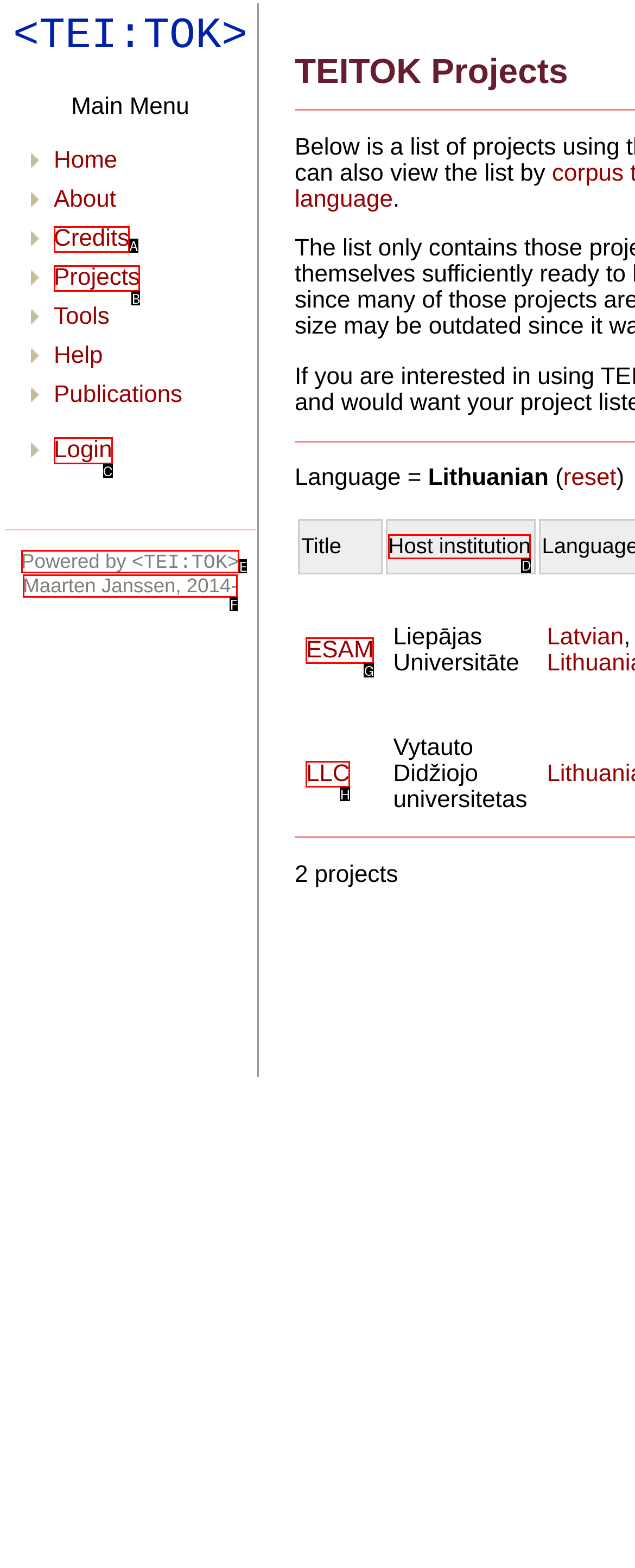Determine the HTML element to click for the instruction: Login.
Answer with the letter corresponding to the correct choice from the provided options.

C